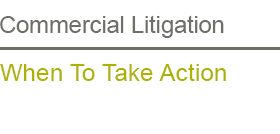What is the purpose of the yellow color?
Analyze the image and provide a thorough answer to the question.

The question asks about the purpose of the yellow color used in the header. According to the caption, the striking shade of yellow is used for 'When To Take Action' to draw the viewer's attention to the proactive message it conveys. Therefore, the answer is to draw attention.